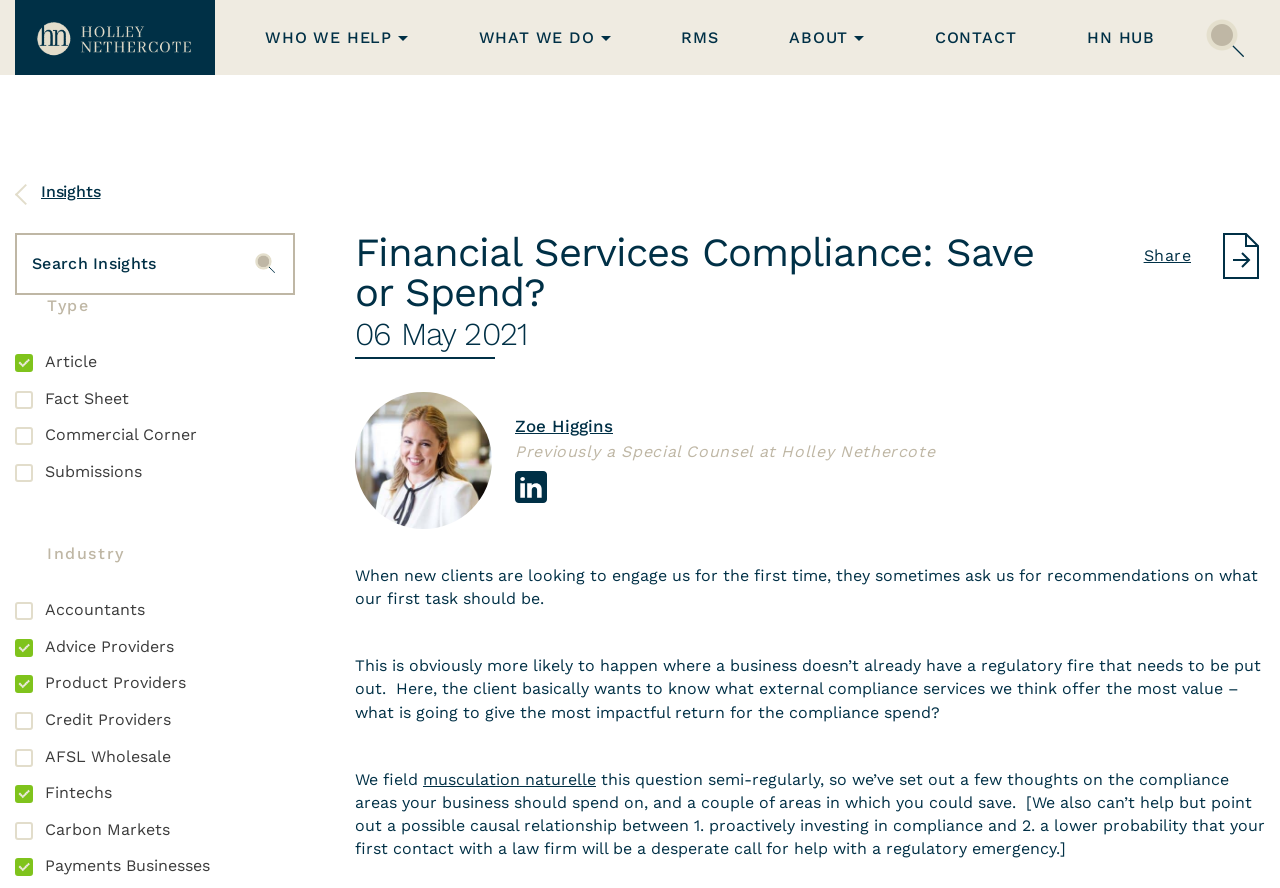What is the topic of the article?
Based on the image, answer the question in a detailed manner.

I found the answer by looking at the heading of the article, which is 'Financial Services Compliance: Save or Spend?'. This suggests that the article is about financial services compliance and the decision of whether to spend on compliance services or not.